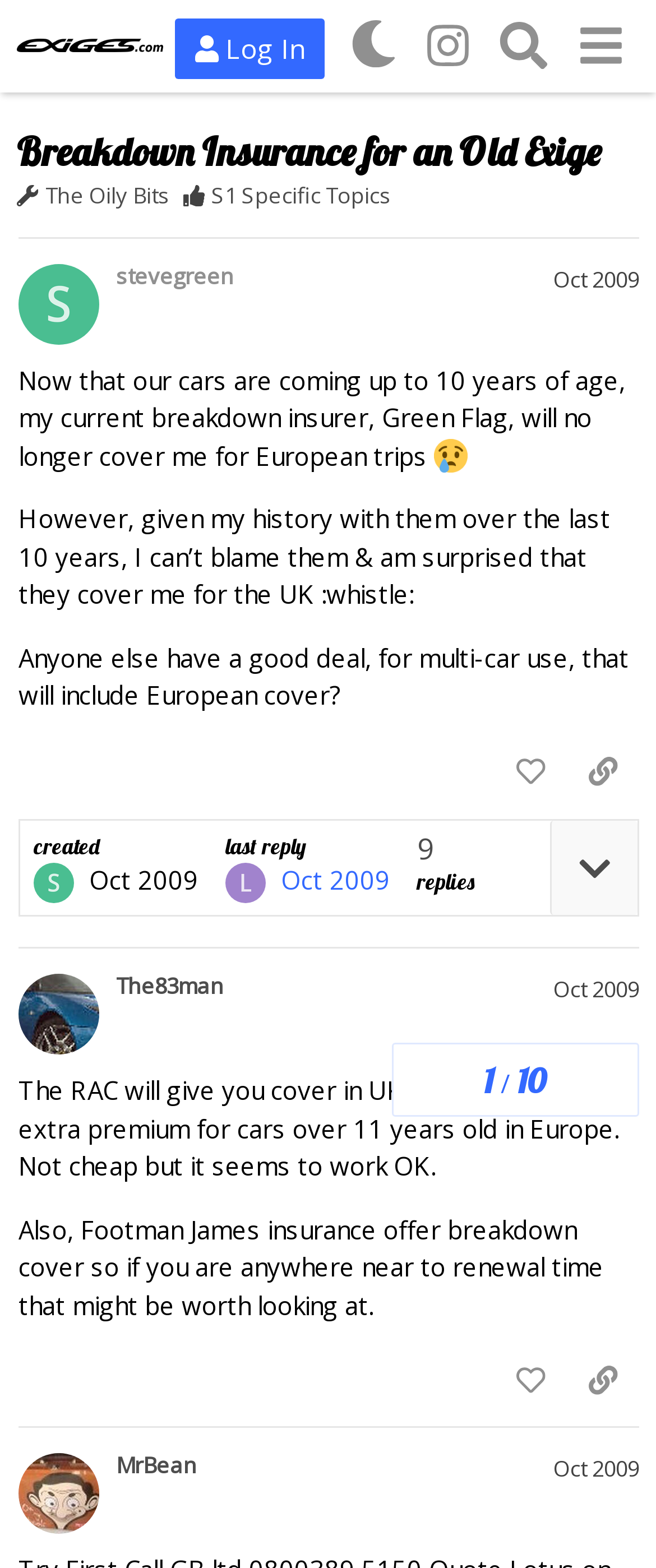Produce a meticulous description of the webpage.

This webpage appears to be a forum discussion page, specifically a topic about breakdown insurance for an old Exige car. At the top of the page, there is a header section with a logo and navigation links, including a login button and a search button. Below the header, there is a heading that reads "Breakdown Insurance for an Old Exige" followed by a series of links to related topics.

The main content of the page is divided into multiple posts, each with a heading that displays the username and date of the post. The first post is from a user named "stevegreen" and discusses their experience with Green Flag breakdown insurance. The post includes a few lines of text and an emoticon image. Below the post, there are buttons to like the post, copy a link to the post, and view the post's creation date.

The second post is from a user named "The83man" and discusses their experience with RAC breakdown insurance. The post includes a few lines of text and is followed by buttons to like the post, copy a link to the post, and view the post's creation date. There are more posts on the page, each with similar formatting and content.

Throughout the page, there are various images, including logos, emoticons, and icons for buttons. The overall layout is organized, with clear headings and concise text.